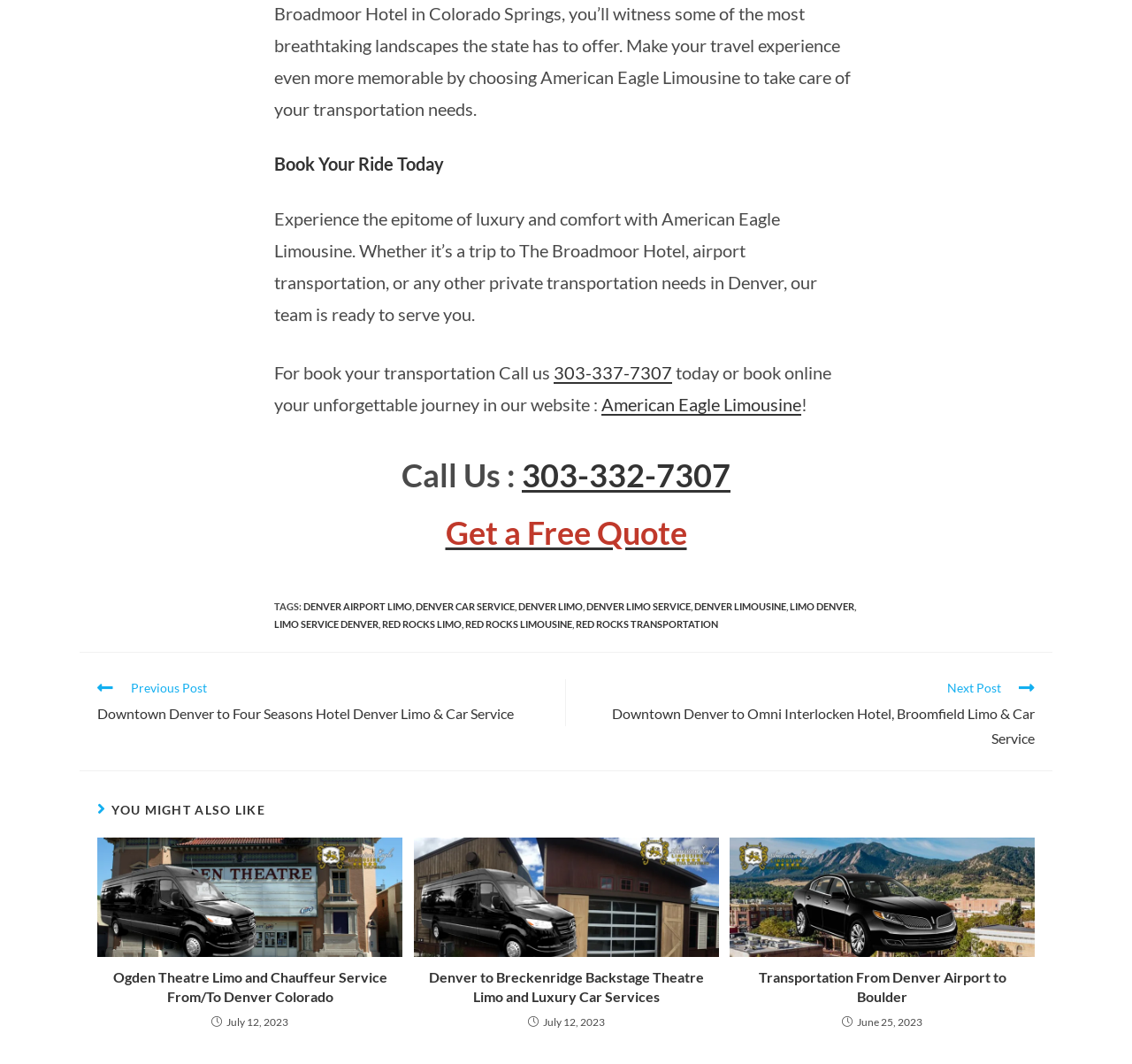Locate the bounding box coordinates of the area you need to click to fulfill this instruction: 'Call to book your transportation'. The coordinates must be in the form of four float numbers ranging from 0 to 1: [left, top, right, bottom].

[0.489, 0.34, 0.594, 0.36]